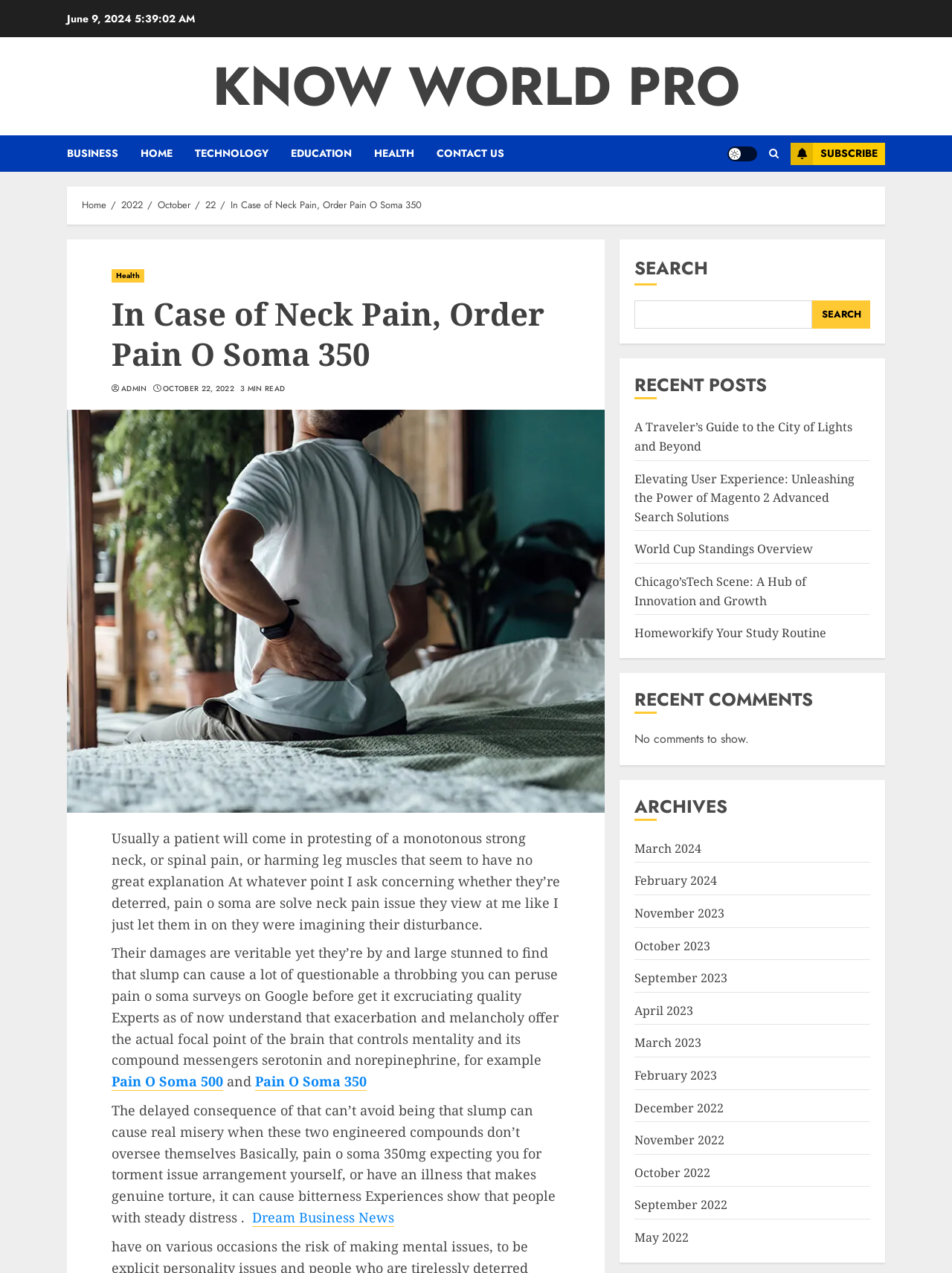How many months are listed in the 'ARCHIVES' section?
Please respond to the question with a detailed and well-explained answer.

The 'ARCHIVES' section lists 12 months, which are 'March 2024', 'February 2024', 'November 2023', 'October 2023', 'September 2023', 'April 2023', 'March 2023', 'February 2023', 'December 2022', 'November 2022', 'October 2022', and 'September 2022'.